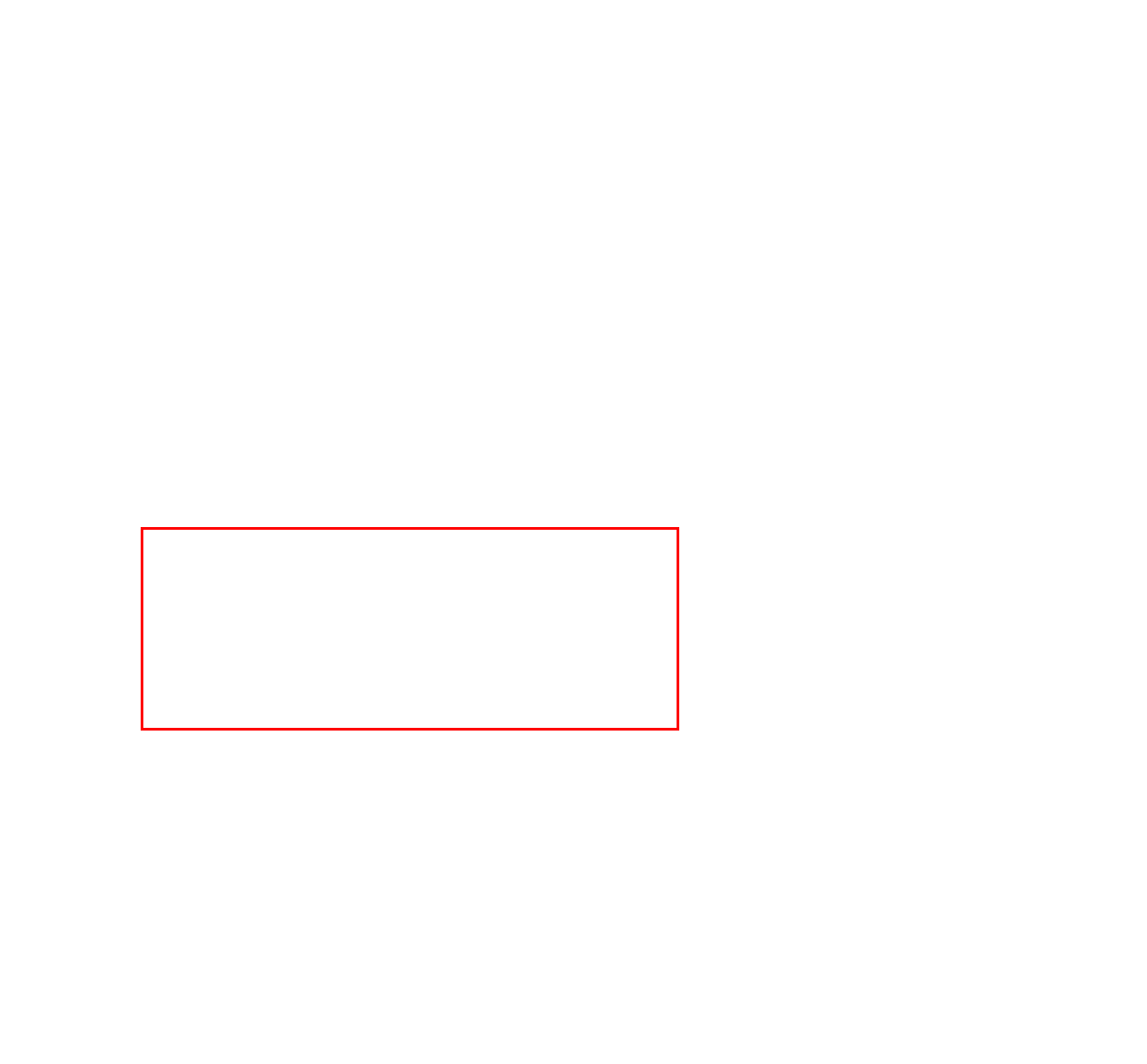Please extract the text content within the red bounding box on the webpage screenshot using OCR.

Did you know that cannabis tinctures are one of the most popular forms of consuming cannabis? Surprising, isn’t it? These tinctures offer a discreet and convenient way to experience the benefits of cannabis without the need for smoking or vaping. But have you ever wondered how they actually work in your body? Understanding the science… READ MORE THE SCIENCE BEHIND CANNABIS TINCTURE: HOW IT WORKS IN YOUR BODY